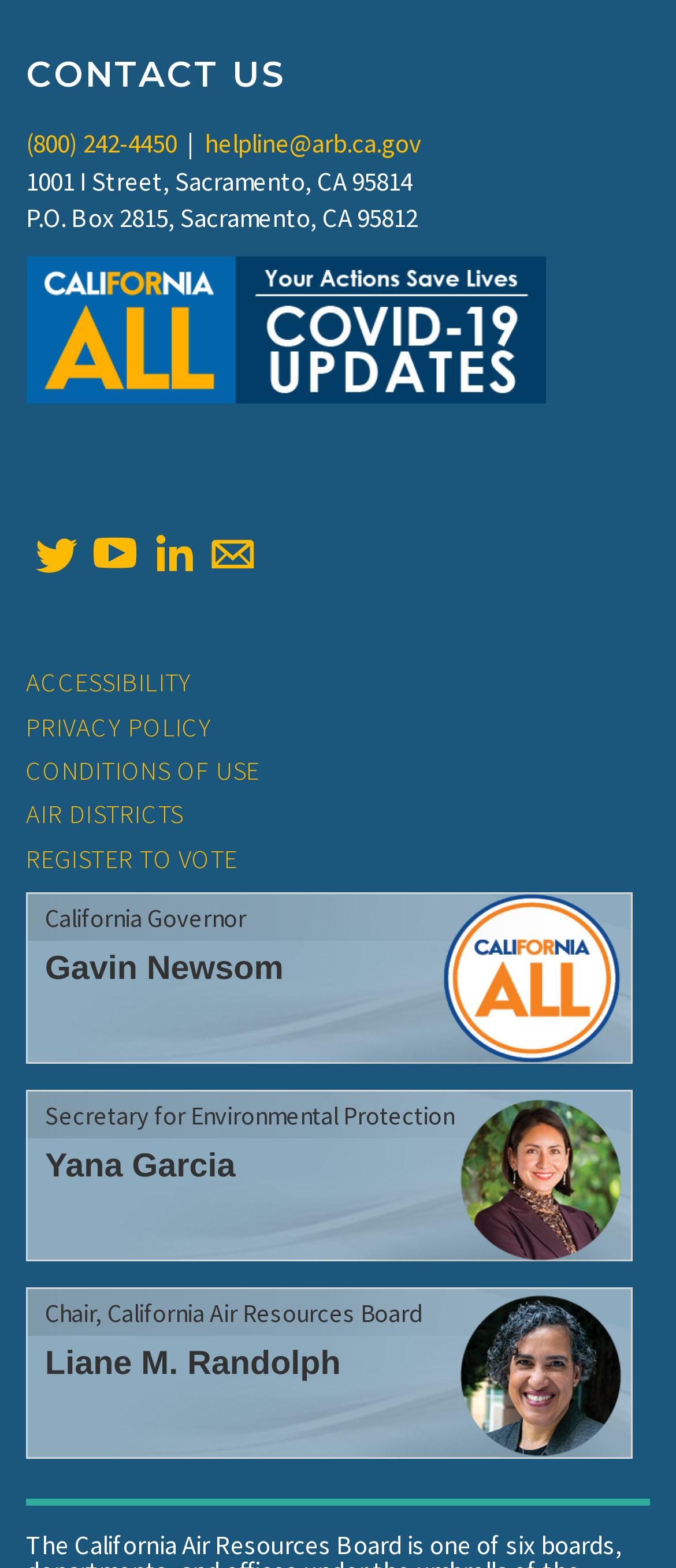Who is the California Governor?
Provide a well-explained and detailed answer to the question.

The California Governor's name is located on the bottom section of the webpage, next to the title 'California Governor', and is written as 'Gavin Newsom'.